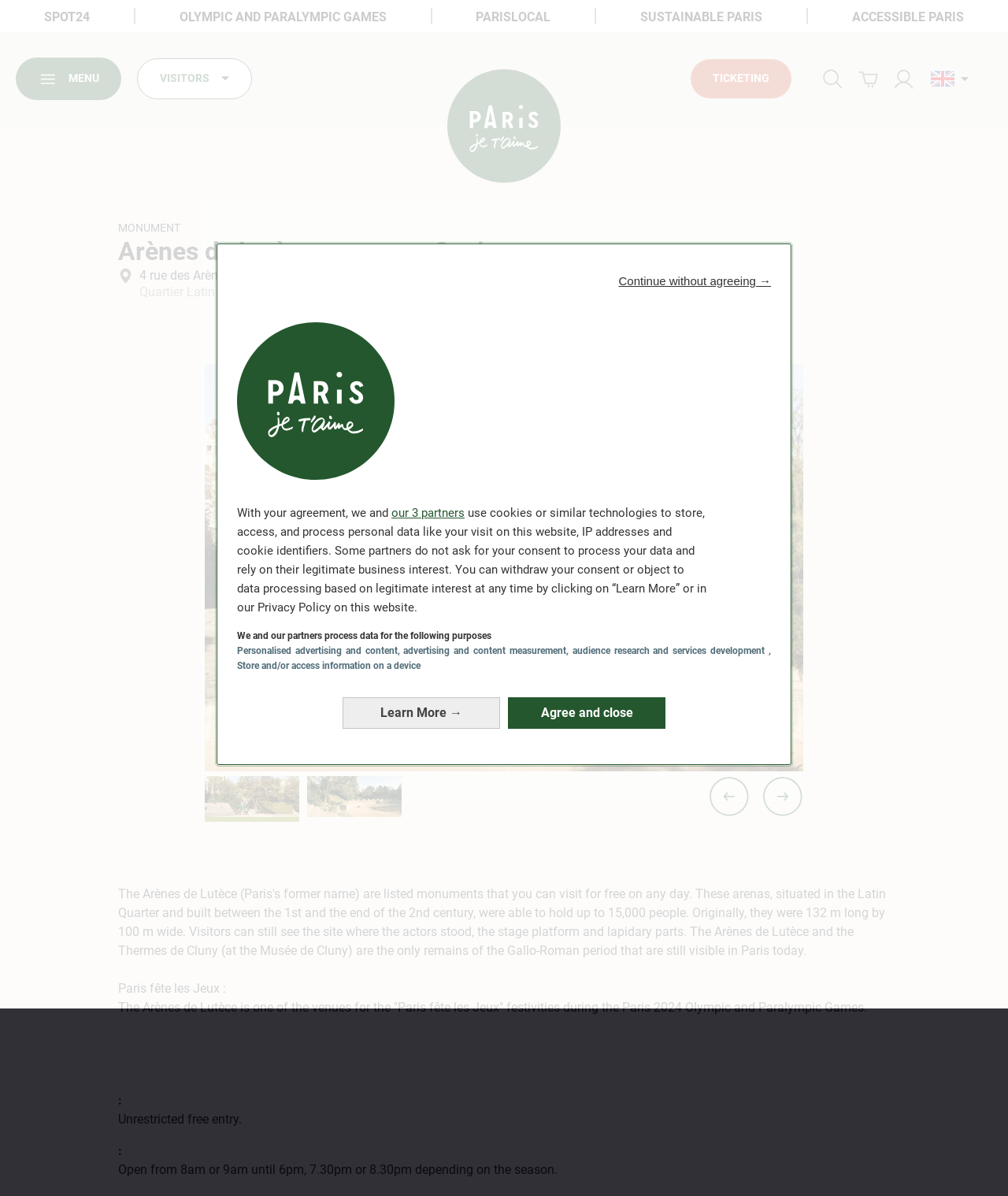Pinpoint the bounding box coordinates of the clickable area needed to execute the instruction: "Follow on Facebook". The coordinates should be specified as four float numbers between 0 and 1, i.e., [left, top, right, bottom].

None